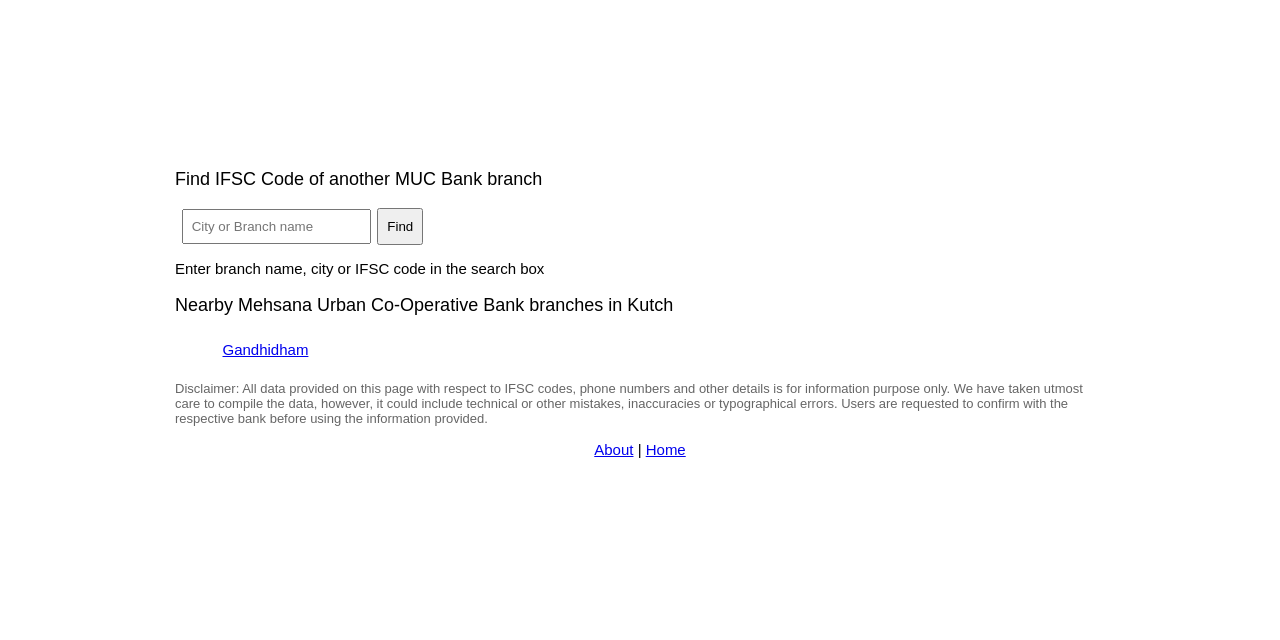Using the element description name="q" placeholder="City or Branch name", predict the bounding box coordinates for the UI element. Provide the coordinates in (top-left x, top-left y, bottom-right x, bottom-right y) format with values ranging from 0 to 1.

[0.142, 0.326, 0.29, 0.381]